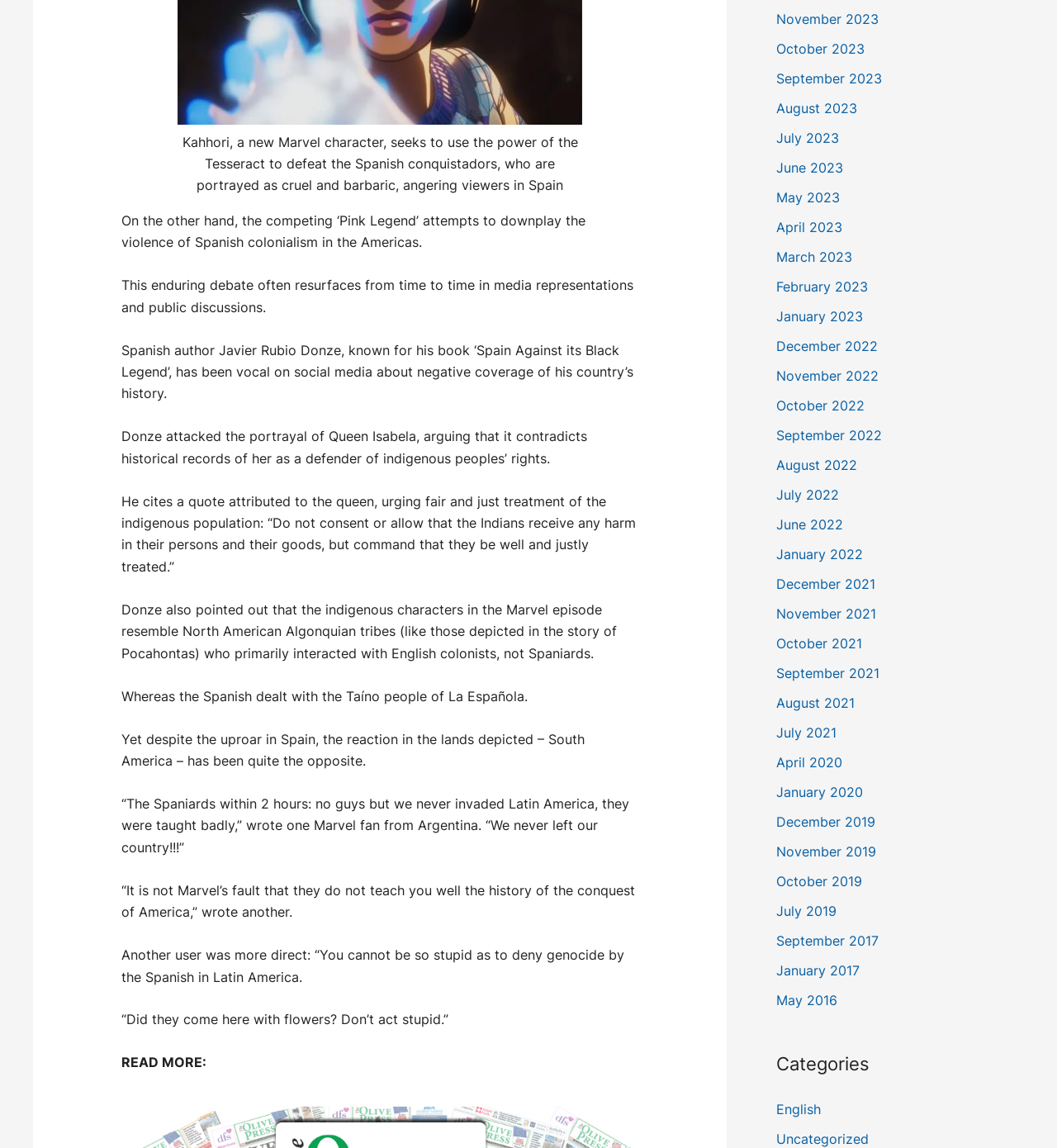Who is defending the indigenous peoples’ rights?
Using the visual information from the image, give a one-word or short-phrase answer.

Queen Isabela